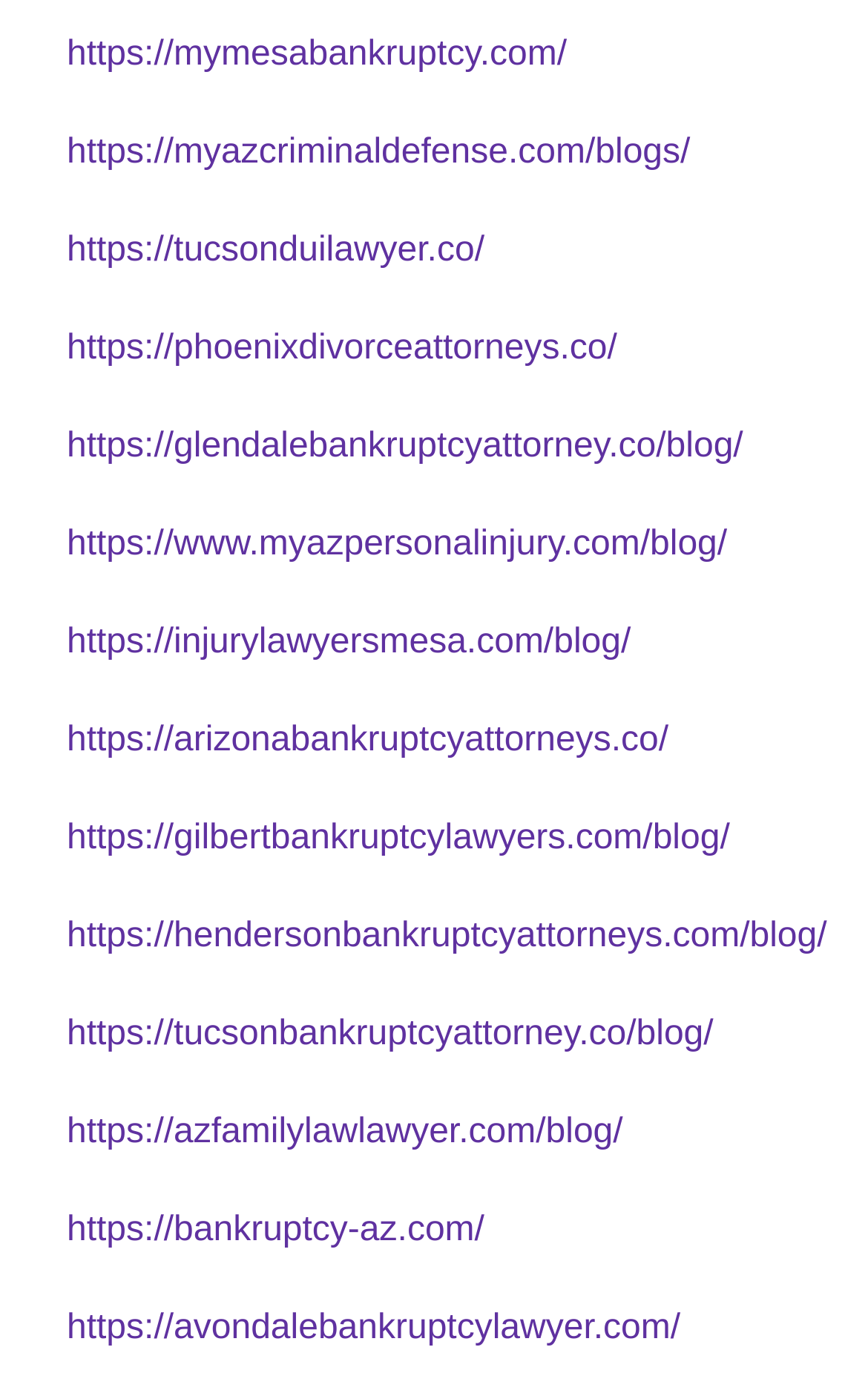Provide a short answer to the following question with just one word or phrase: How many links are on the webpage?

17